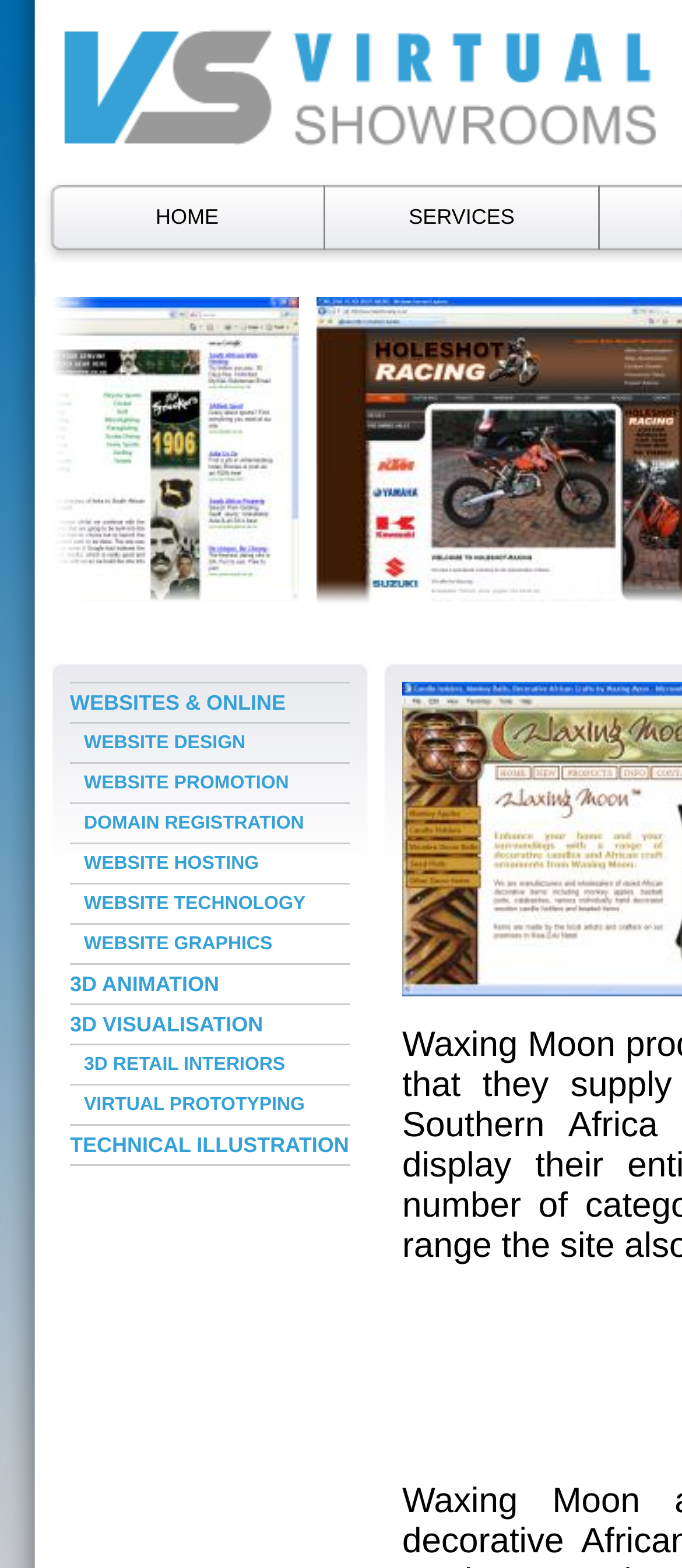Bounding box coordinates should be in the format (top-left x, top-left y, bottom-right x, bottom-right y) and all values should be floating point numbers between 0 and 1. Determine the bounding box coordinate for the UI element described as: 3D ANIMATION

[0.103, 0.615, 0.513, 0.64]